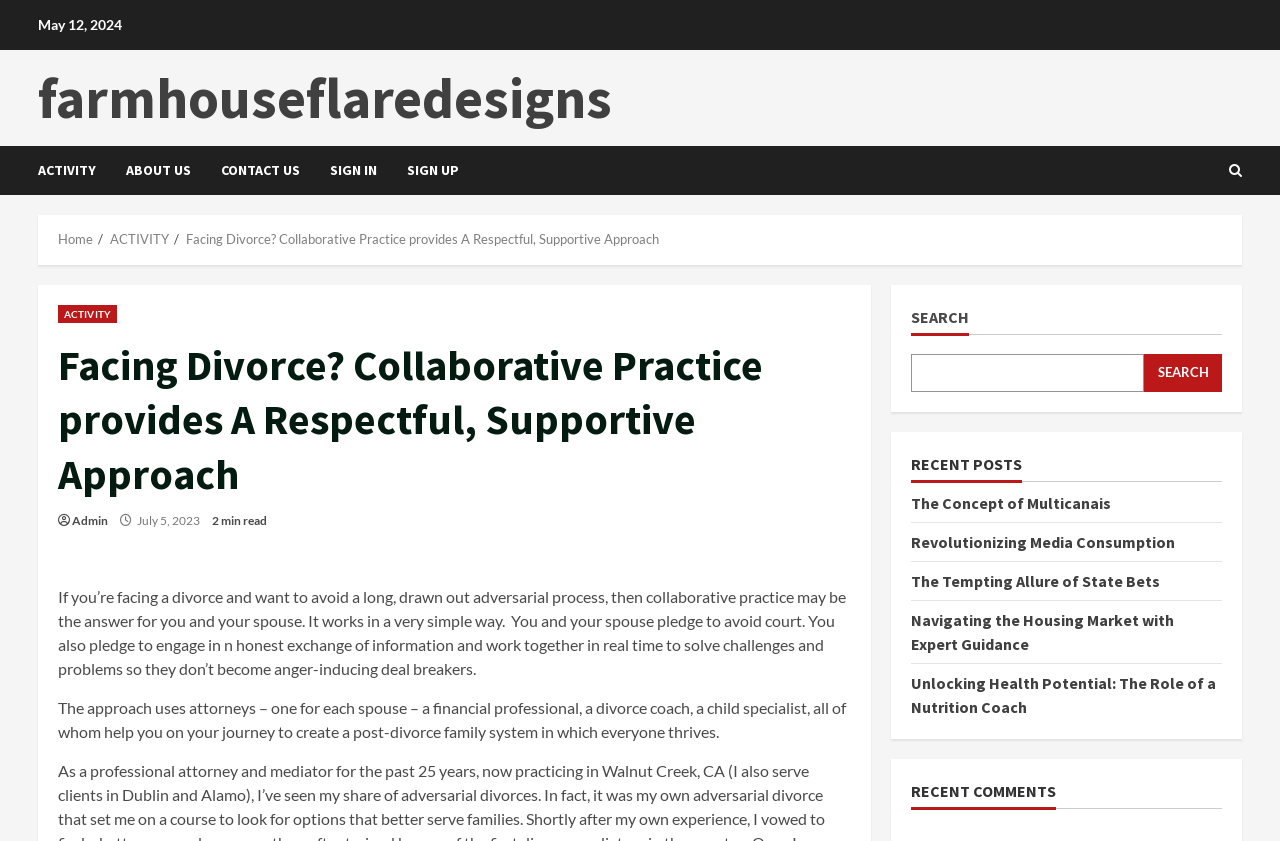Please identify the bounding box coordinates of the element on the webpage that should be clicked to follow this instruction: "Place an order". The bounding box coordinates should be given as four float numbers between 0 and 1, formatted as [left, top, right, bottom].

None